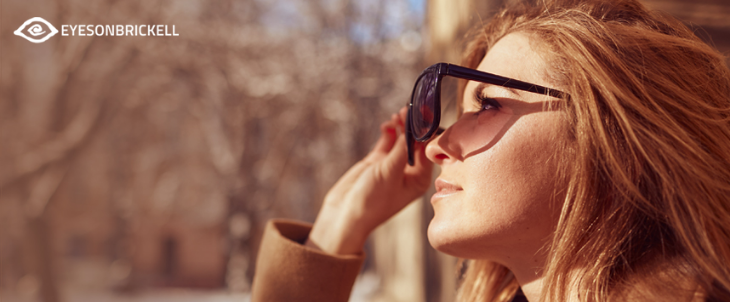What is the purpose of the logo in the image?
Look at the image and answer the question using a single word or phrase.

Reinforcing commitment to eye health